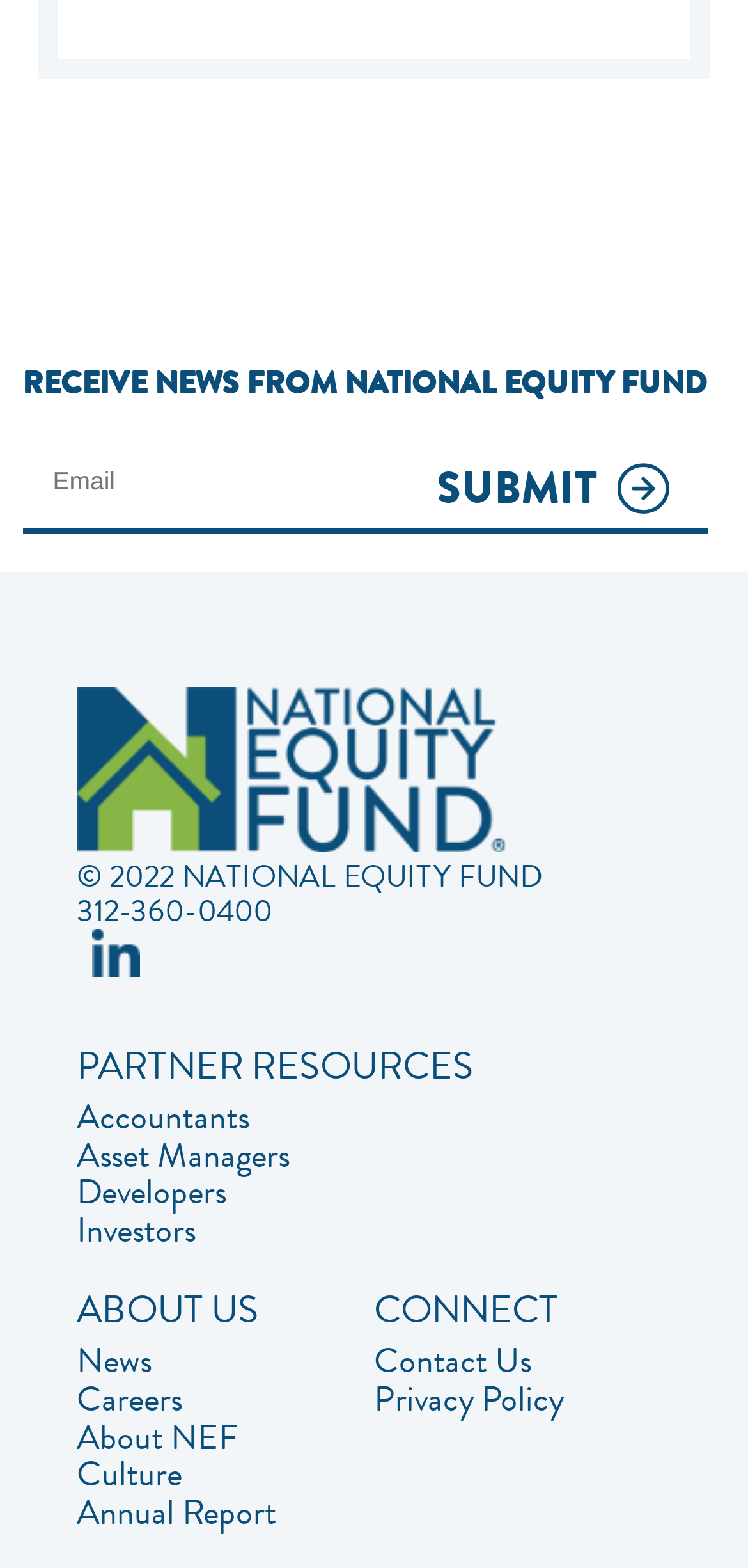Determine the bounding box for the UI element that matches this description: "Investors".

[0.103, 0.773, 0.633, 0.797]